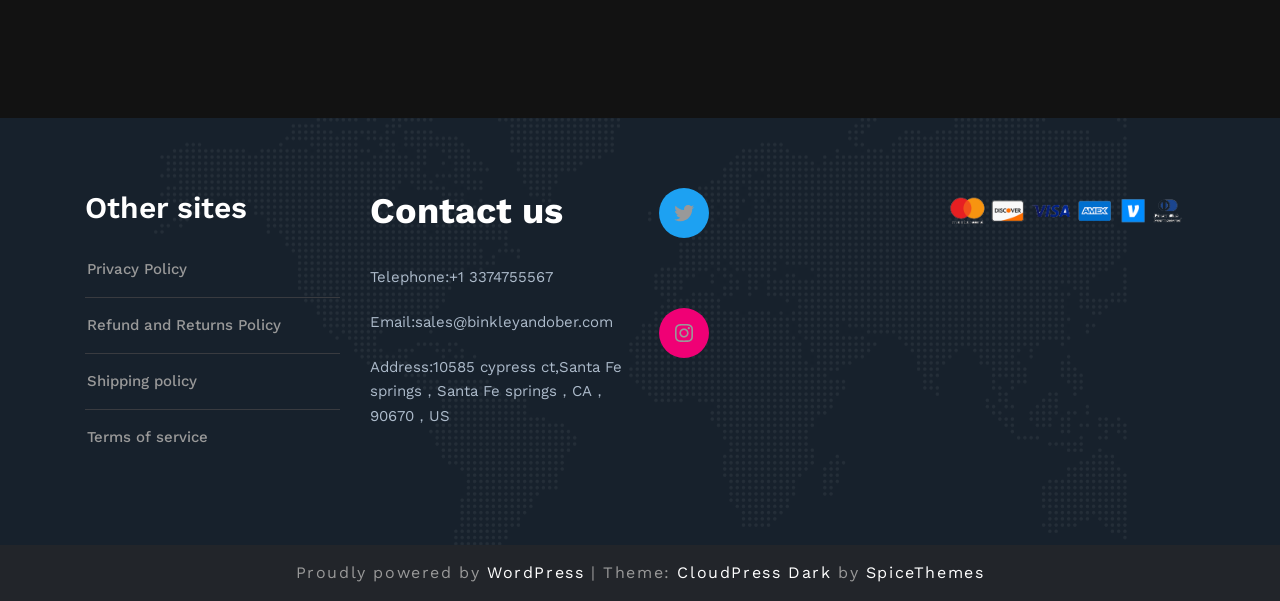What is the phone number to contact?
Provide a one-word or short-phrase answer based on the image.

+1 3374755567